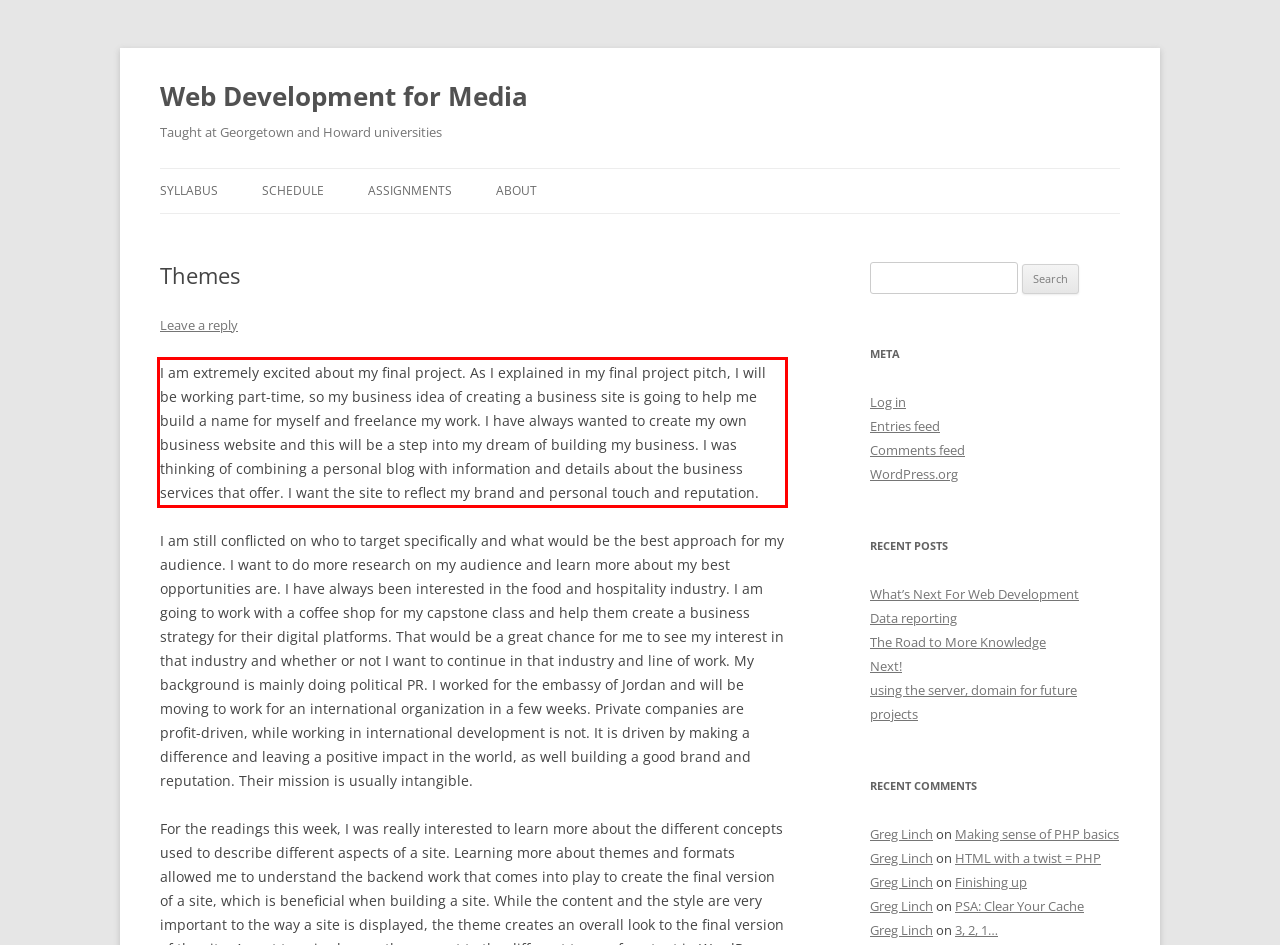With the provided screenshot of a webpage, locate the red bounding box and perform OCR to extract the text content inside it.

I am extremely excited about my final project. As I explained in my final project pitch, I will be working part-time, so my business idea of creating a business site is going to help me build a name for myself and freelance my work. I have always wanted to create my own business website and this will be a step into my dream of building my business. I was thinking of combining a personal blog with information and details about the business services that offer. I want the site to reflect my brand and personal touch and reputation.